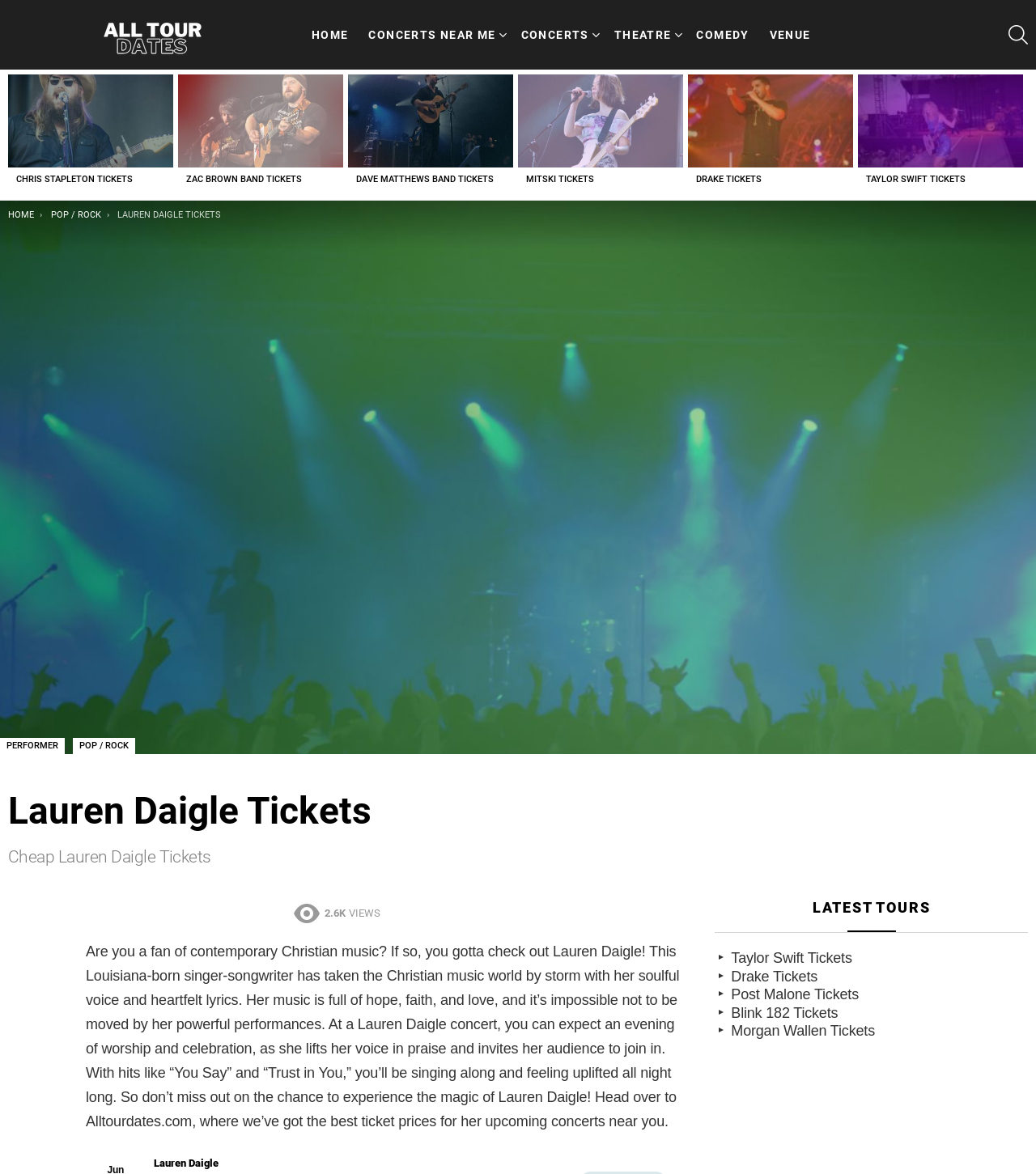Please study the image and answer the question comprehensively:
What is the genre of music associated with the links 'Chris Stapleton Tickets', 'Zac Brown Band Tickets', and 'Dave Matthews Band Tickets'?

These links are categorized under the heading 'POP / ROCK', which suggests that the genre of music associated with these links is POP / ROCK.